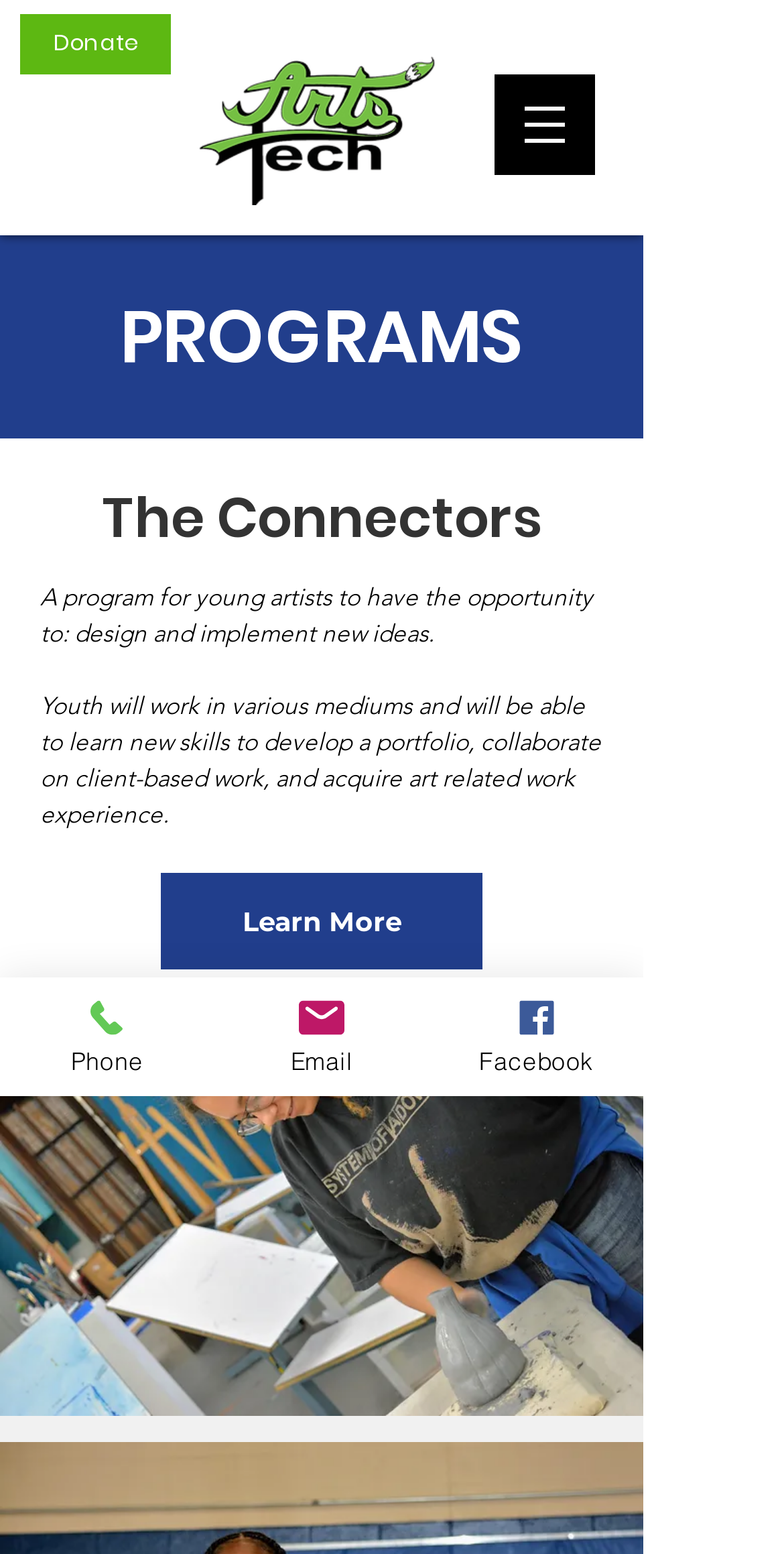Please reply to the following question with a single word or a short phrase:
What is the focus of the webpage?

Programs